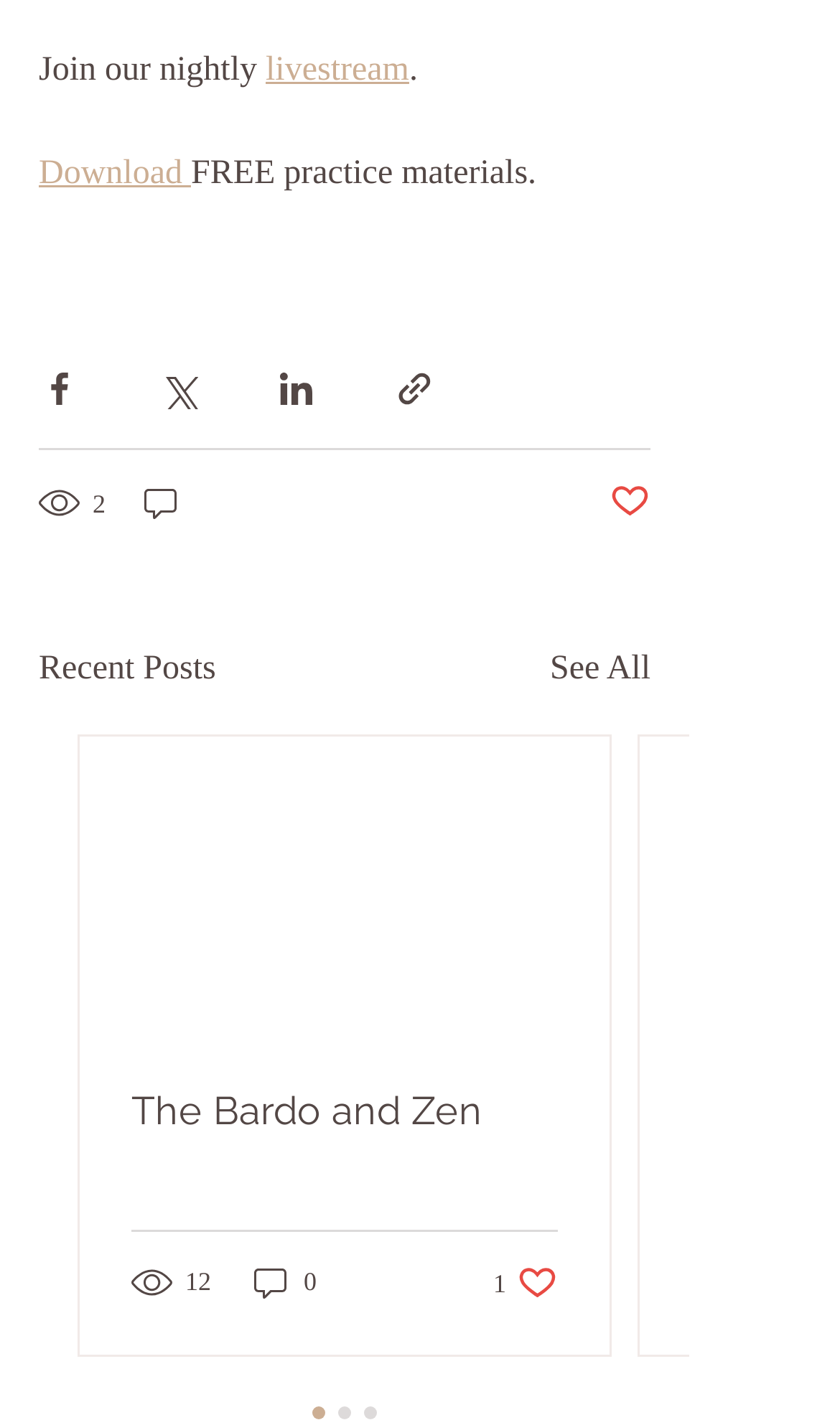Can you find the bounding box coordinates for the element to click on to achieve the instruction: "View recent posts"?

[0.046, 0.454, 0.257, 0.49]